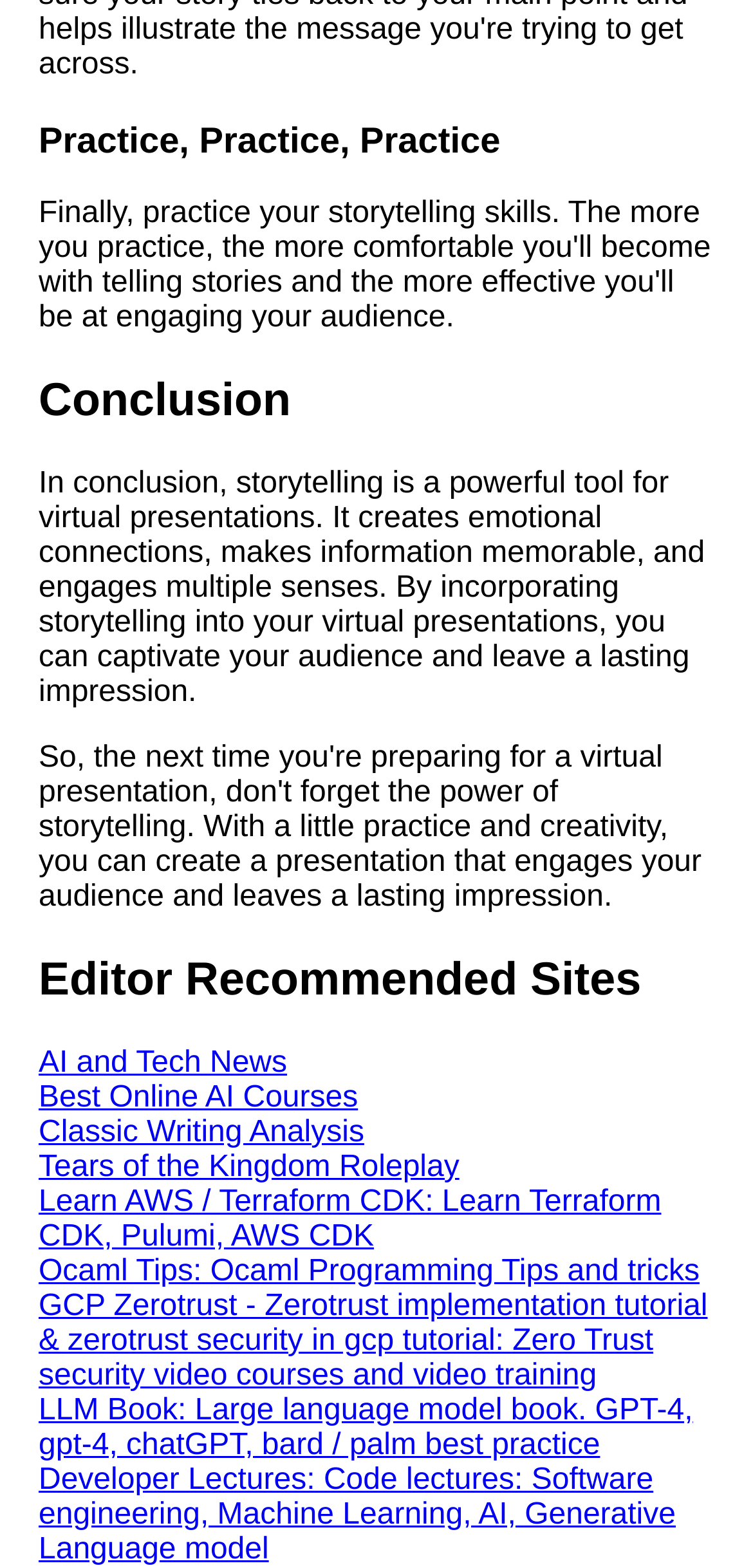Locate the bounding box coordinates of the clickable area needed to fulfill the instruction: "Add 'Princess Royal Blue Treasure Snap' to your cart".

None